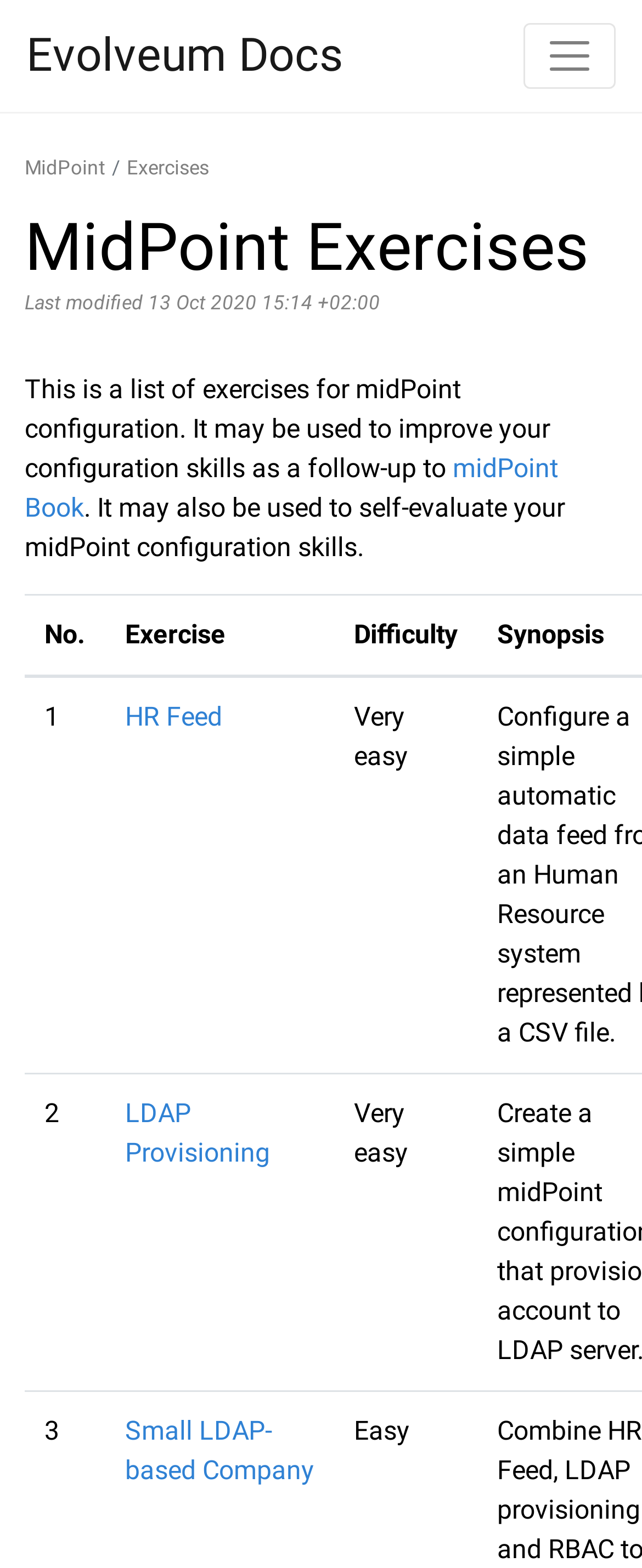How many exercises are listed?
Please use the image to deliver a detailed and complete answer.

I counted the grid cells containing exercise names, such as 'HR Feed' and 'LDAP Provisioning', and found multiple exercises listed.